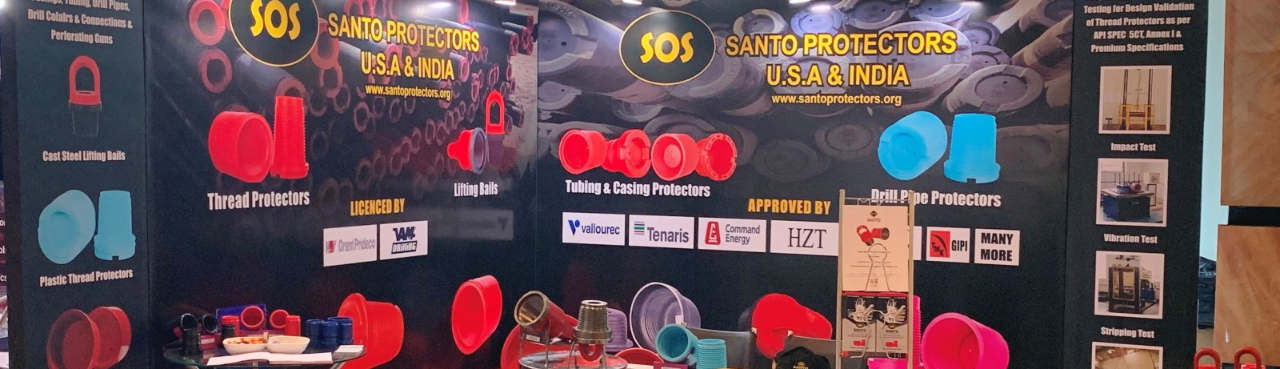Give a concise answer using one word or a phrase to the following question:
What is the name of the conference where the booth is located?

SPE Oil & Gas India Conference and Exhibition 2019